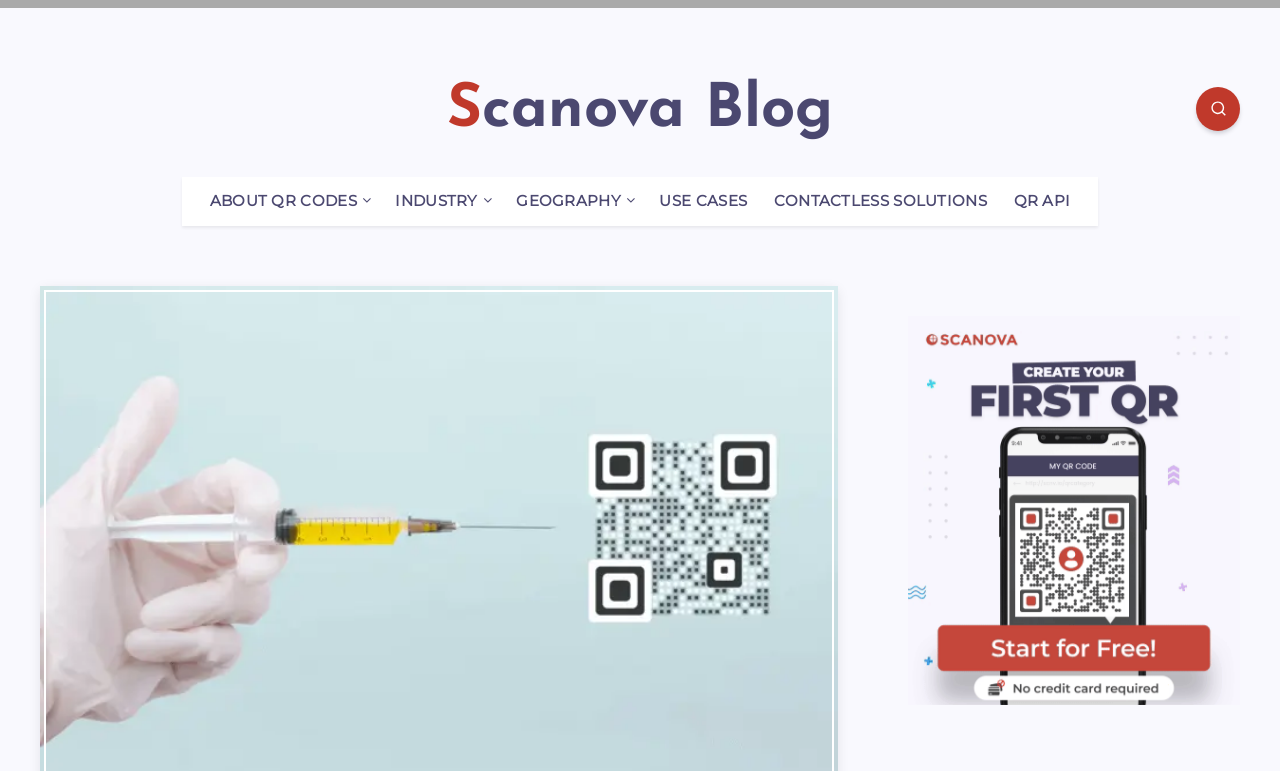Using the format (top-left x, top-left y, bottom-right x, bottom-right y), provide the bounding box coordinates for the described UI element. All values should be floating point numbers between 0 and 1: ABOUT QR CODES

[0.164, 0.249, 0.279, 0.273]